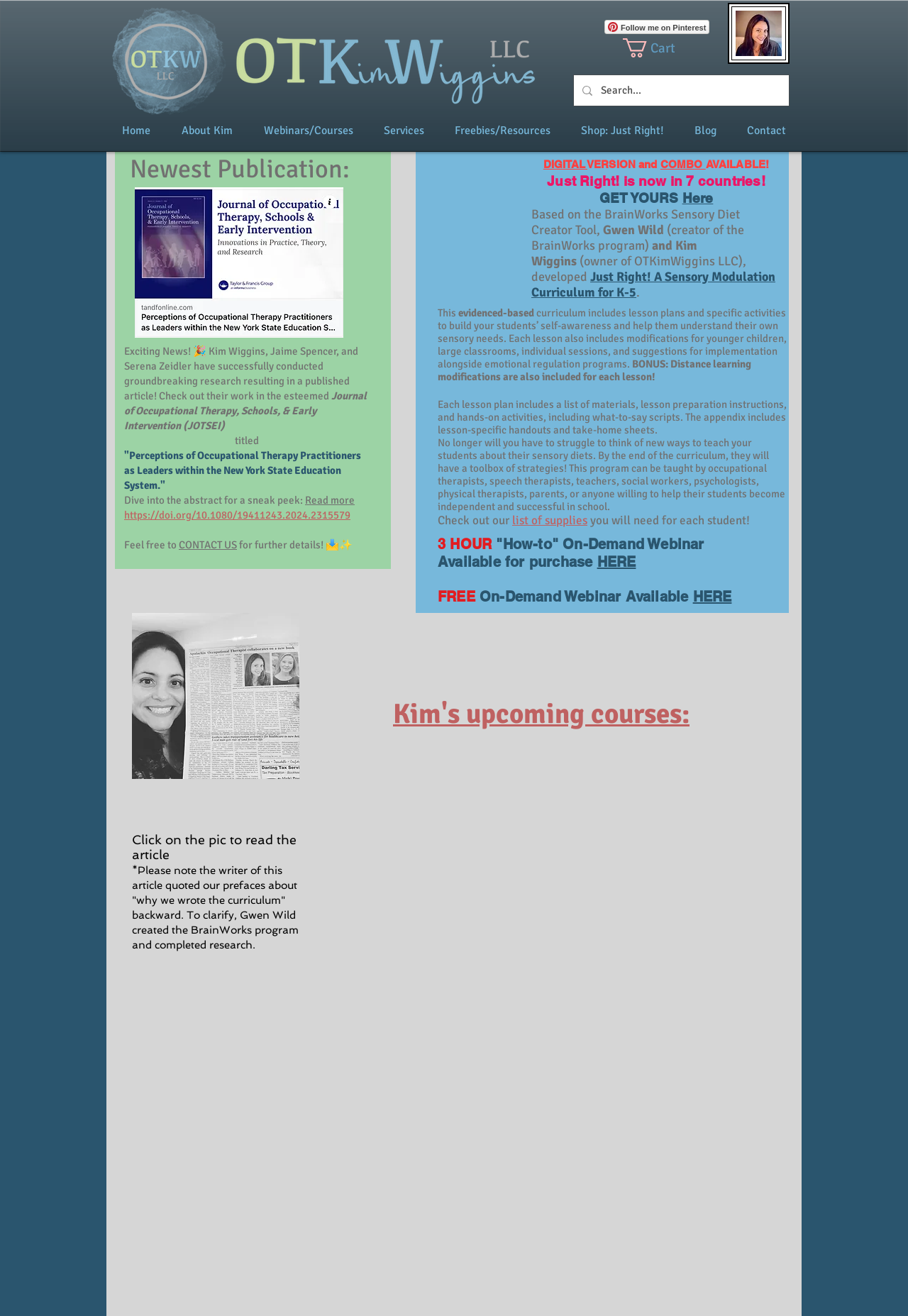What is the name of the journal where Kim Wiggins' research was published?
Answer the question with a single word or phrase by looking at the picture.

Journal of Occupational Therapy, Schools, & Early Intervention (JOTSEI)